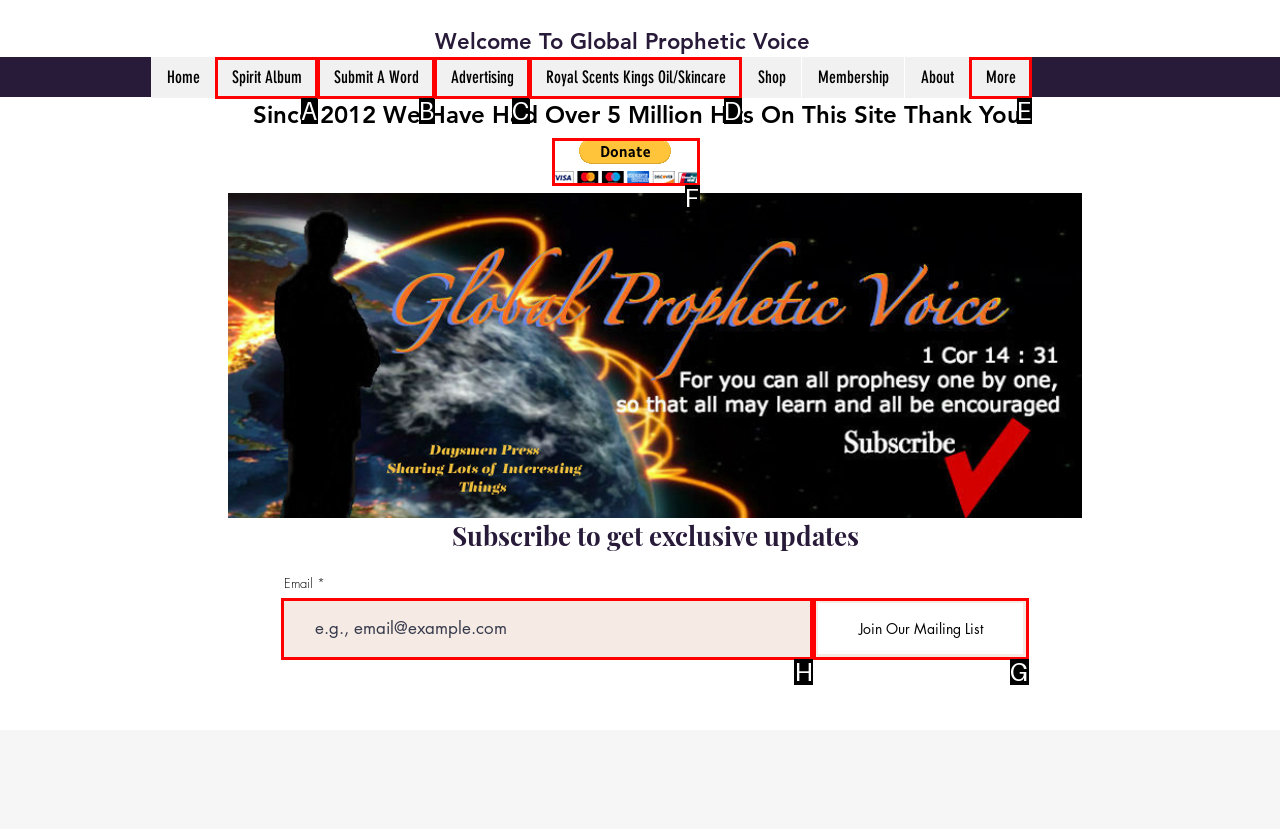Which lettered option should be clicked to achieve the task: Enter email address in the 'Email *' field? Choose from the given choices.

H